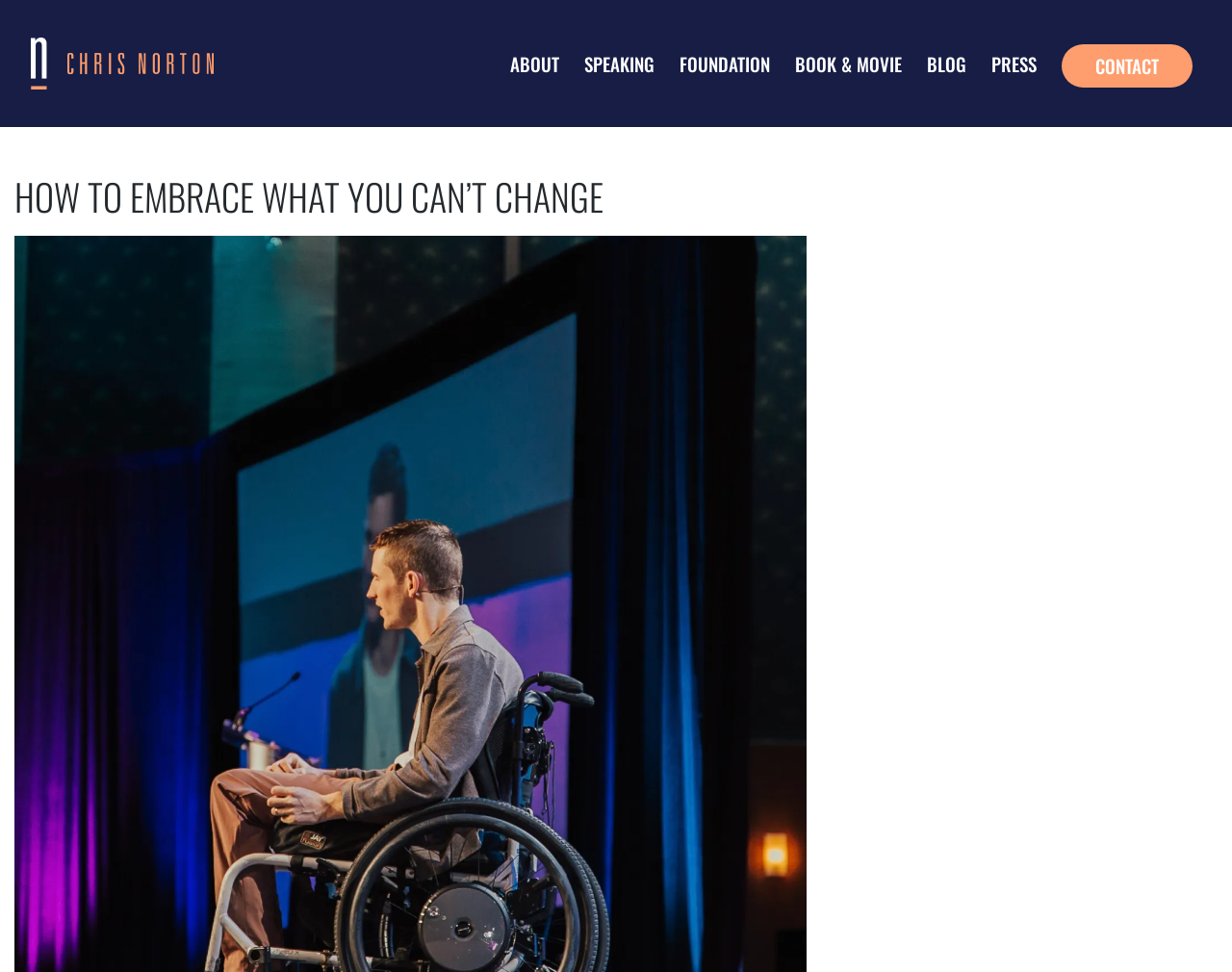Using the information in the image, give a detailed answer to the following question: What is the name of the author?

The name of the author can be inferred from the root element 'How to Embrace What You Can’t Change - Chris Norton', which suggests that Chris Norton is the author of the webpage or the book/movie being referred to.